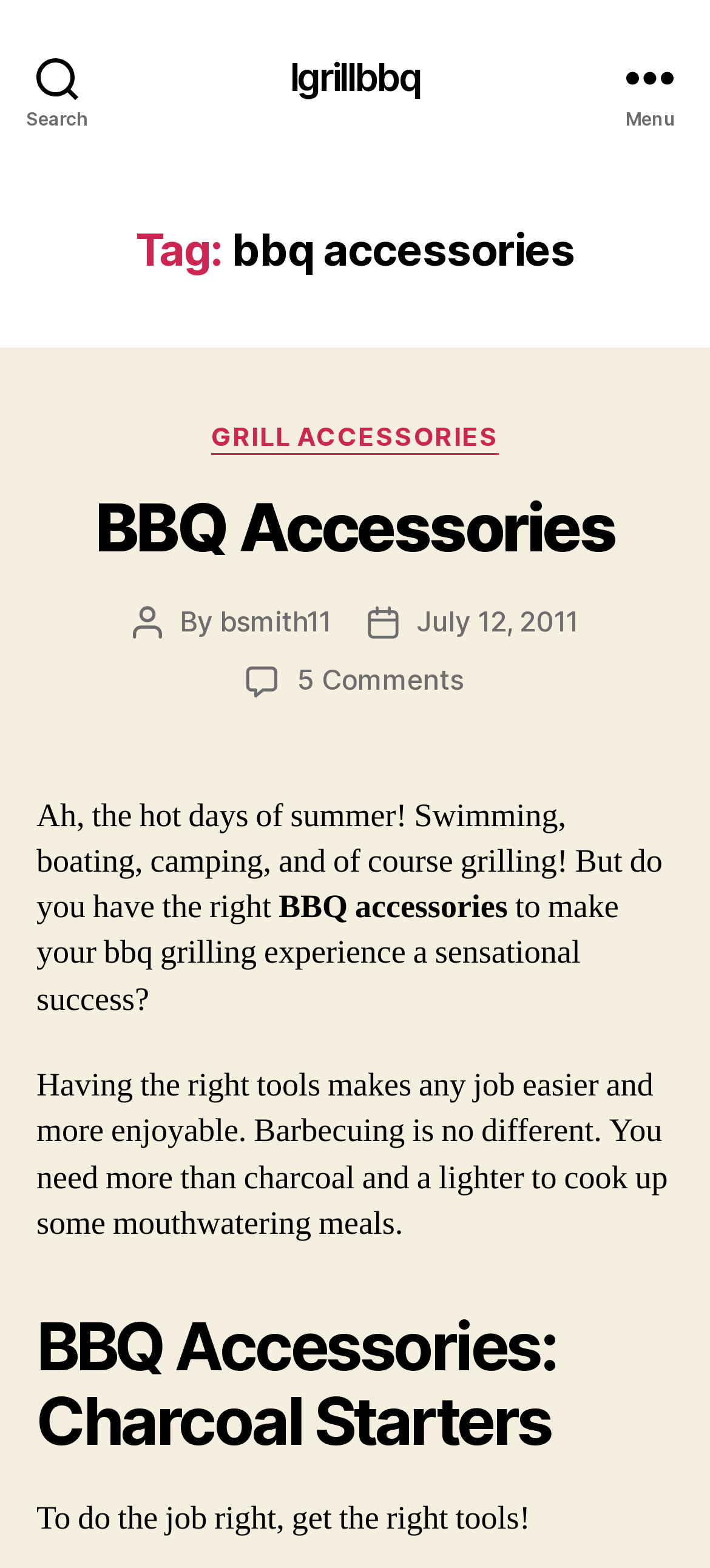Please determine the bounding box coordinates of the element to click in order to execute the following instruction: "Search for something". The coordinates should be four float numbers between 0 and 1, specified as [left, top, right, bottom].

[0.0, 0.0, 0.162, 0.097]